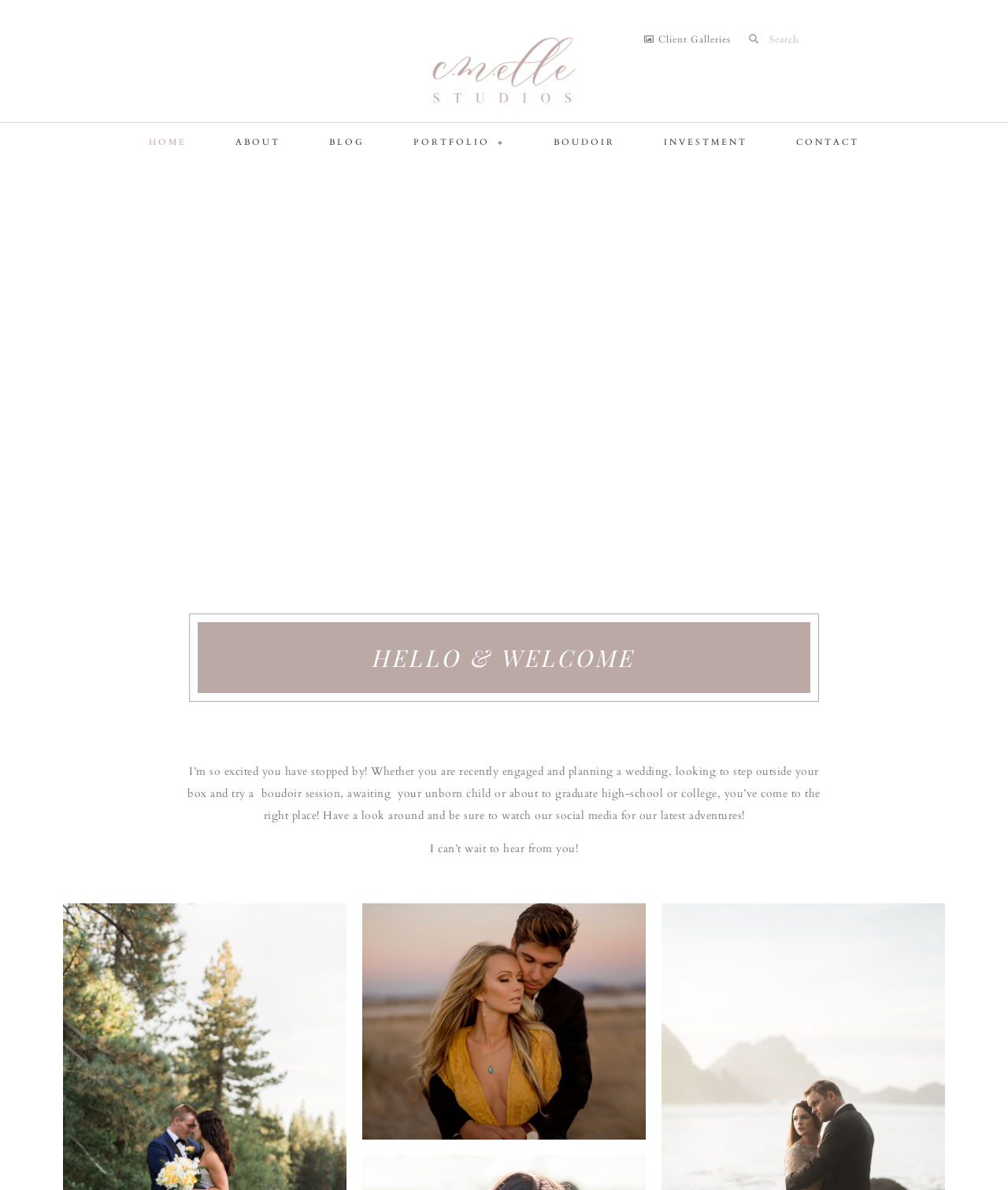Please indicate the bounding box coordinates for the clickable area to complete the following task: "contact us". The coordinates should be specified as four float numbers between 0 and 1, i.e., [left, top, right, bottom].

None